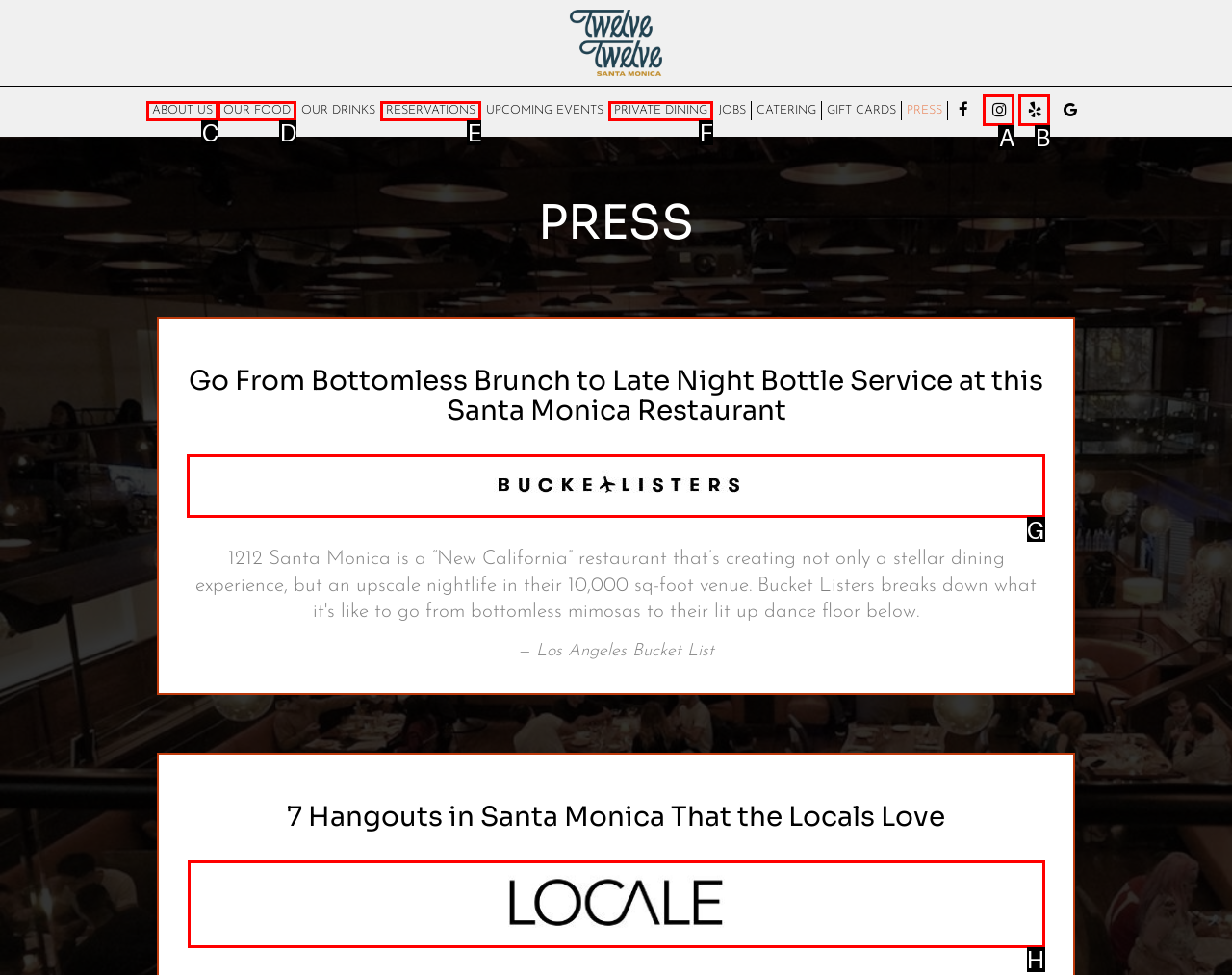For the instruction: Read the article on bucketlisters, which HTML element should be clicked?
Respond with the letter of the appropriate option from the choices given.

G